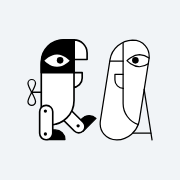Provide a comprehensive description of the image.

The image features two abstract, stylized figures that represent concepts related to video editing. Each figure has a distinct design: the left figure is characterized by a black and white color scheme with prominent eyes, suggesting observation or scrutiny, while the right figure appears more streamlined and emphasizes a similar eye motif. These figures symbolize the functionality of a video flipping and mirroring tool, as indicated by their placement alongside the heading "How to Flip a Video?" This graphical representation is part of an interface designed to guide users through the process of uploading and editing video content, highlighting the ease of flipping or mirroring videos in a user-friendly manner.